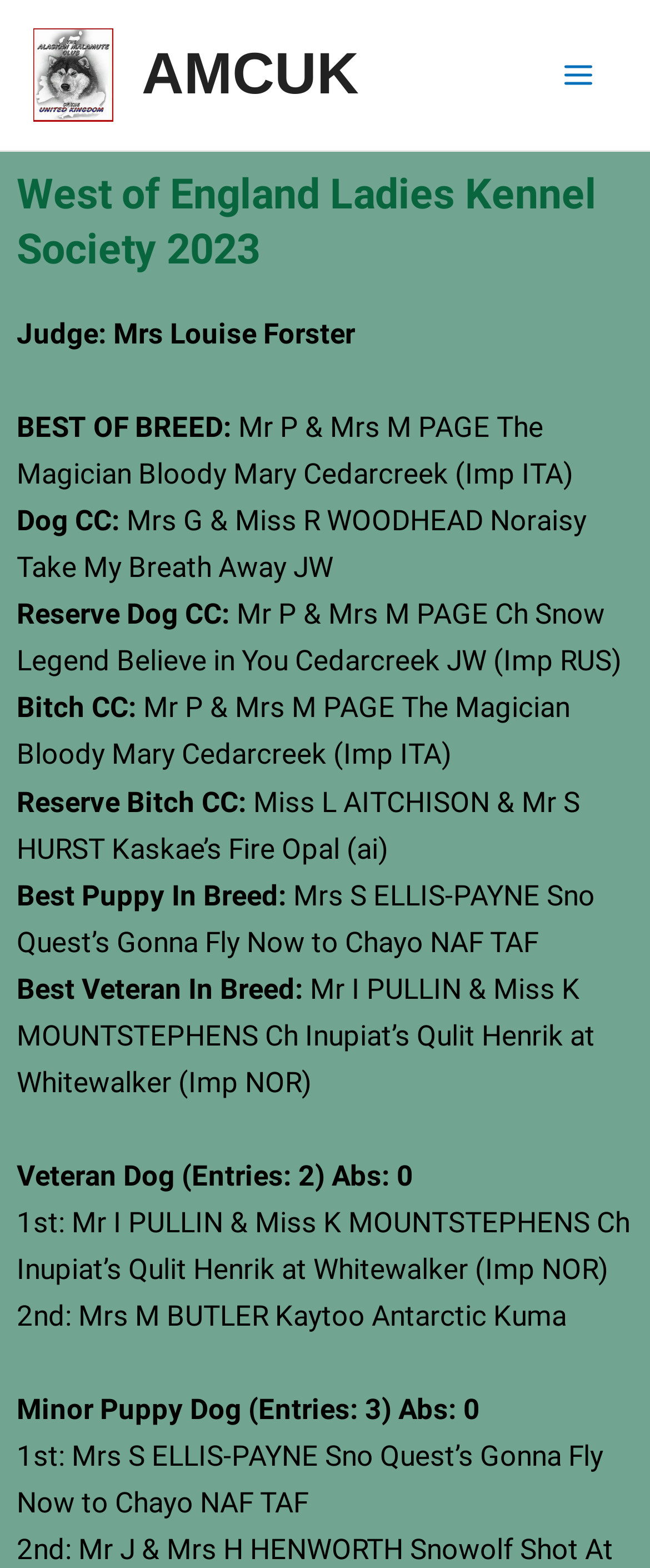Give a one-word or one-phrase response to the question:
What is the name of the kennel society?

West of England Ladies Kennel Society